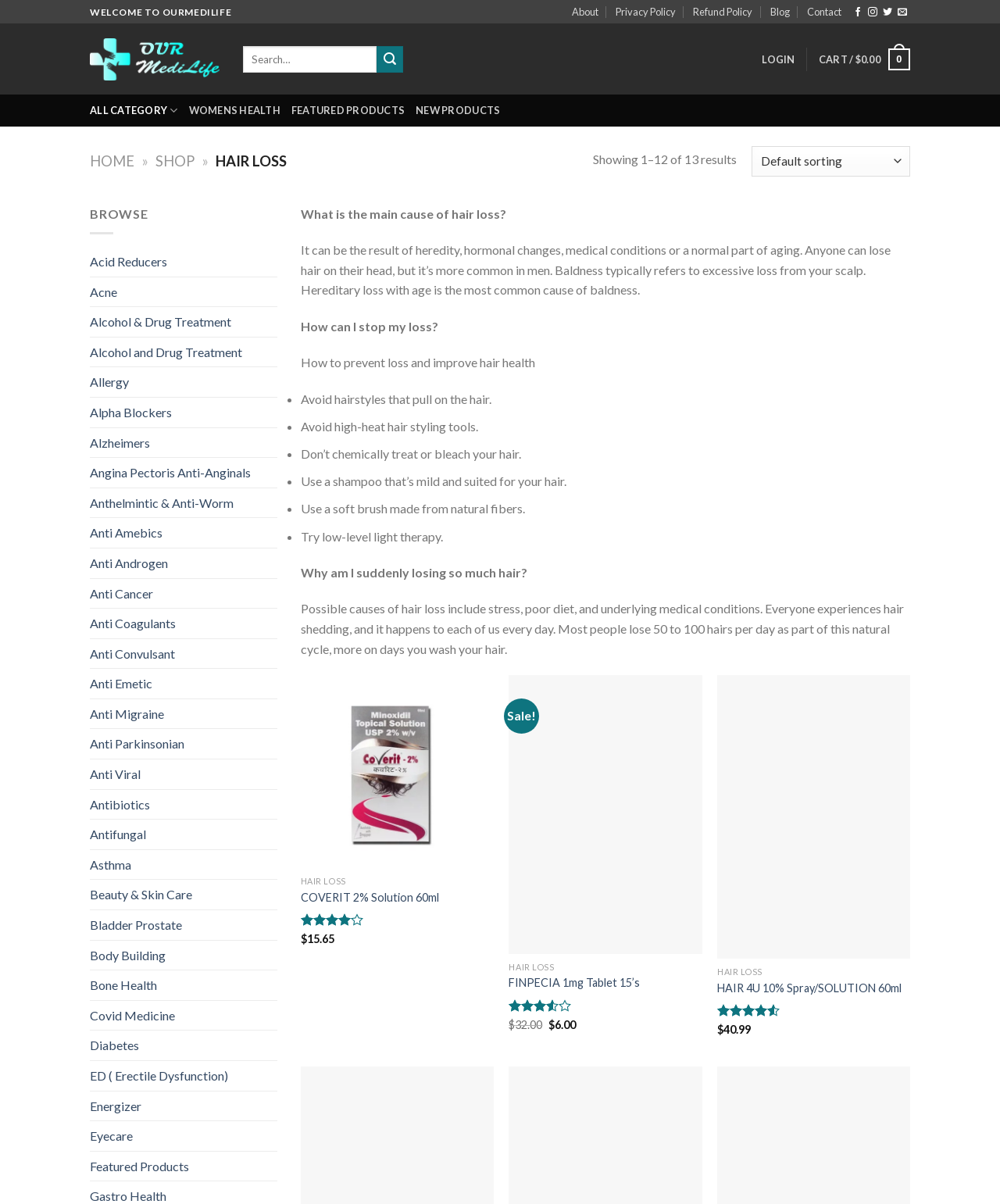Please identify the bounding box coordinates of the region to click in order to complete the given instruction: "View hair loss products". The coordinates should be four float numbers between 0 and 1, i.e., [left, top, right, bottom].

[0.216, 0.127, 0.287, 0.141]